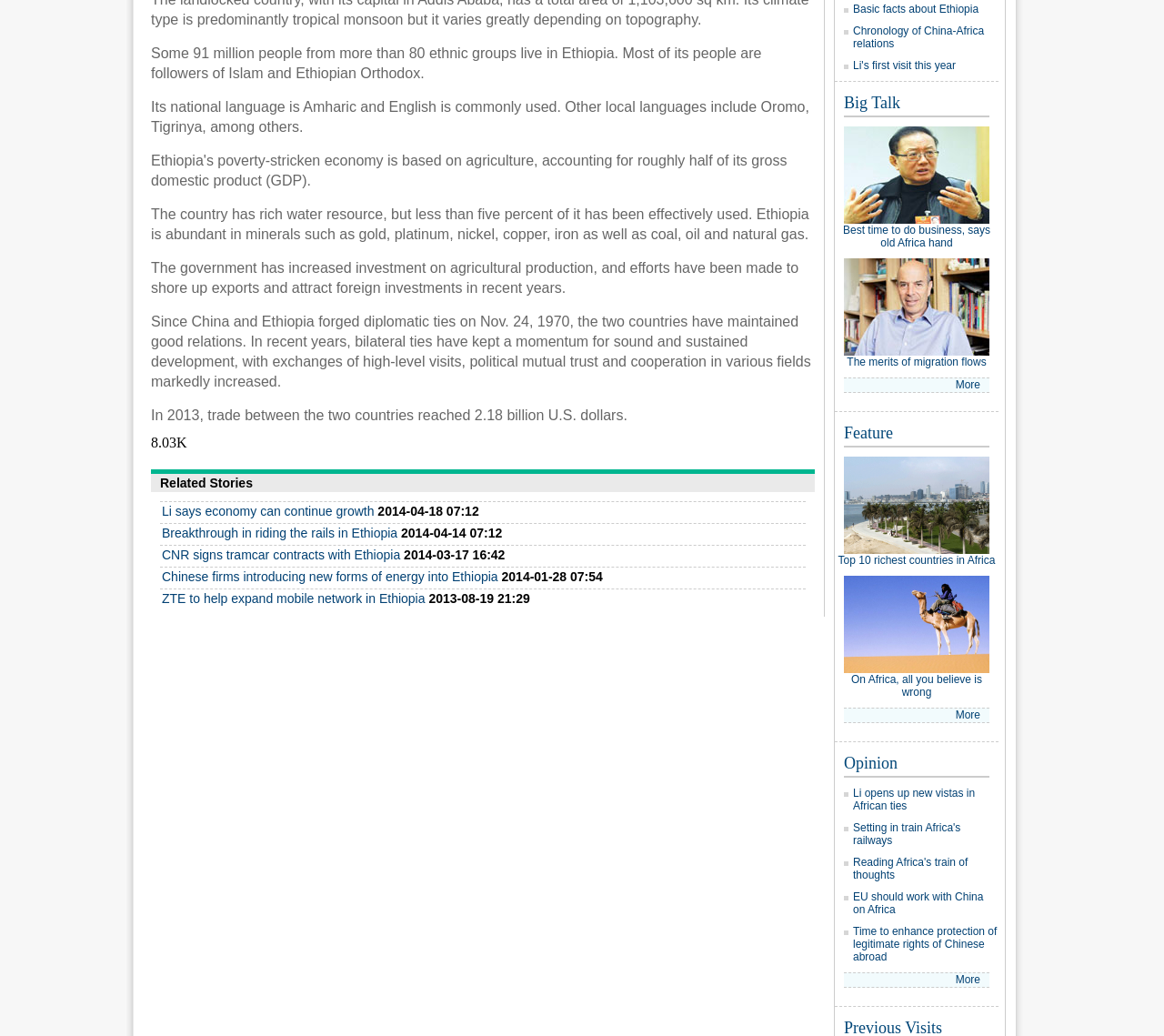Determine the bounding box of the UI component based on this description: "Reading Africa's train of thoughts". The bounding box coordinates should be four float values between 0 and 1, i.e., [left, top, right, bottom].

[0.733, 0.826, 0.832, 0.851]